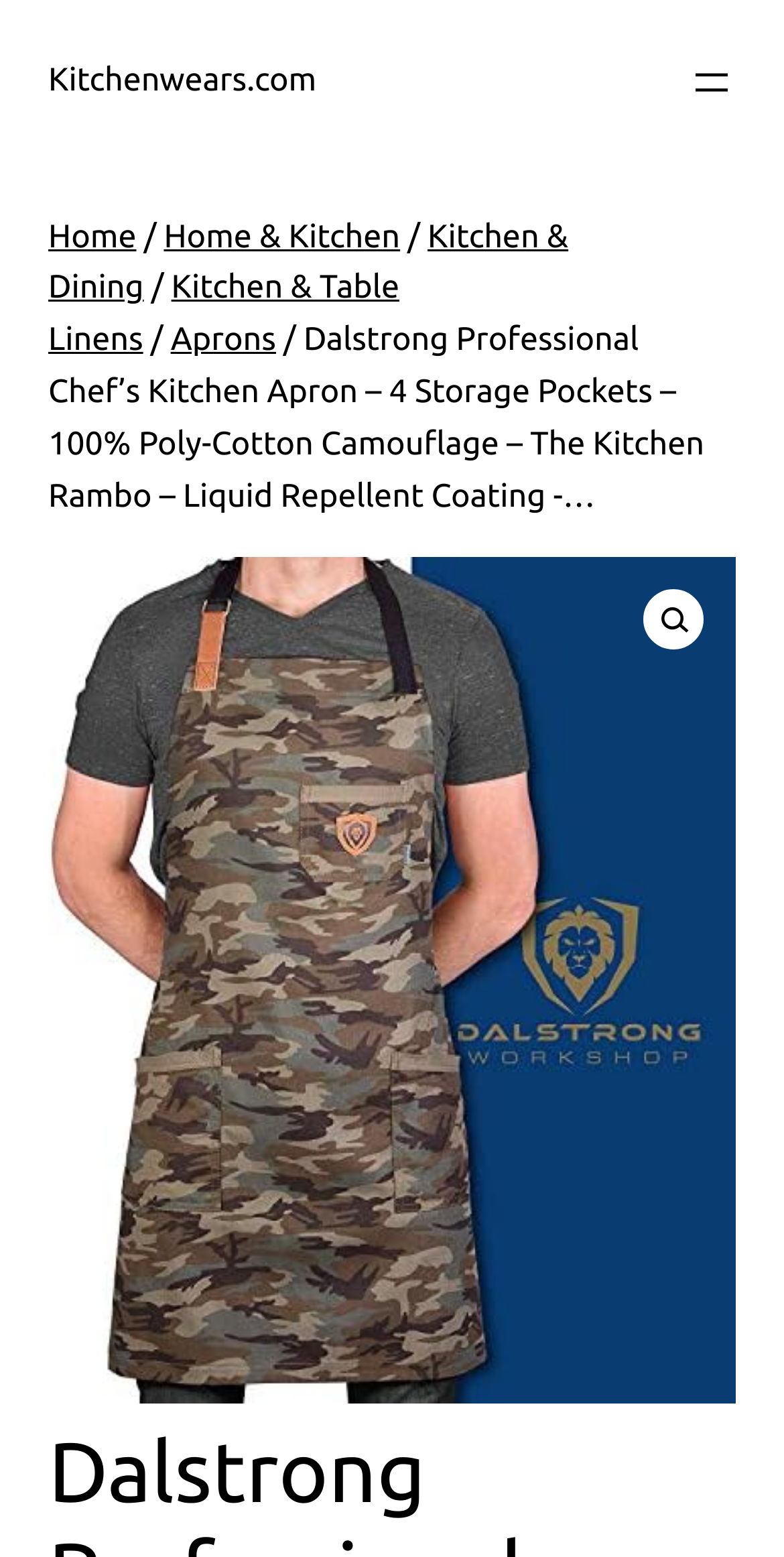What is the brand name of the apron?
Answer with a single word or short phrase according to what you see in the image.

Dalstrong